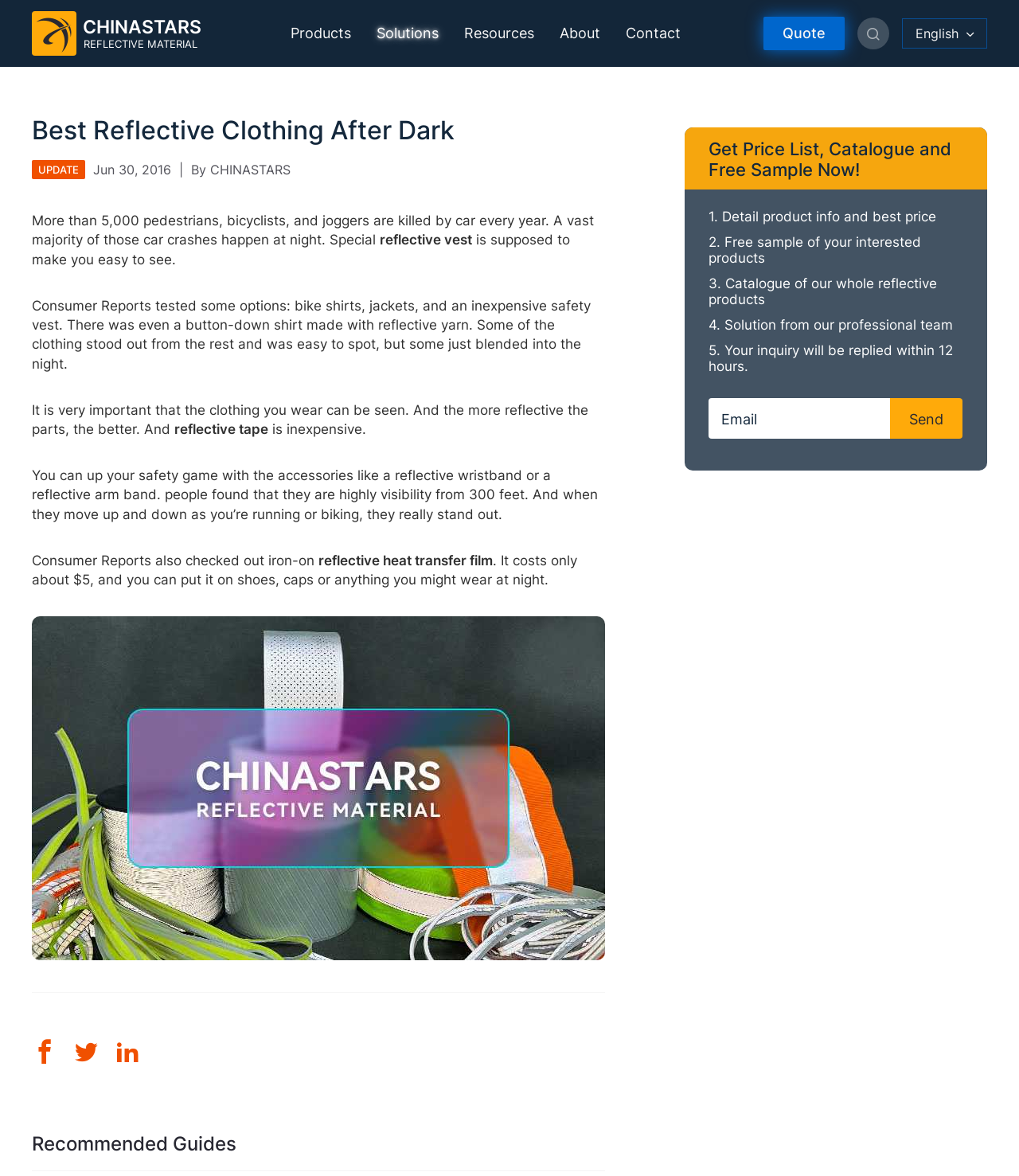Please identify the bounding box coordinates of the element's region that needs to be clicked to fulfill the following instruction: "Search for products". The bounding box coordinates should consist of four float numbers between 0 and 1, i.e., [left, top, right, bottom].

[0.856, 0.111, 0.925, 0.163]